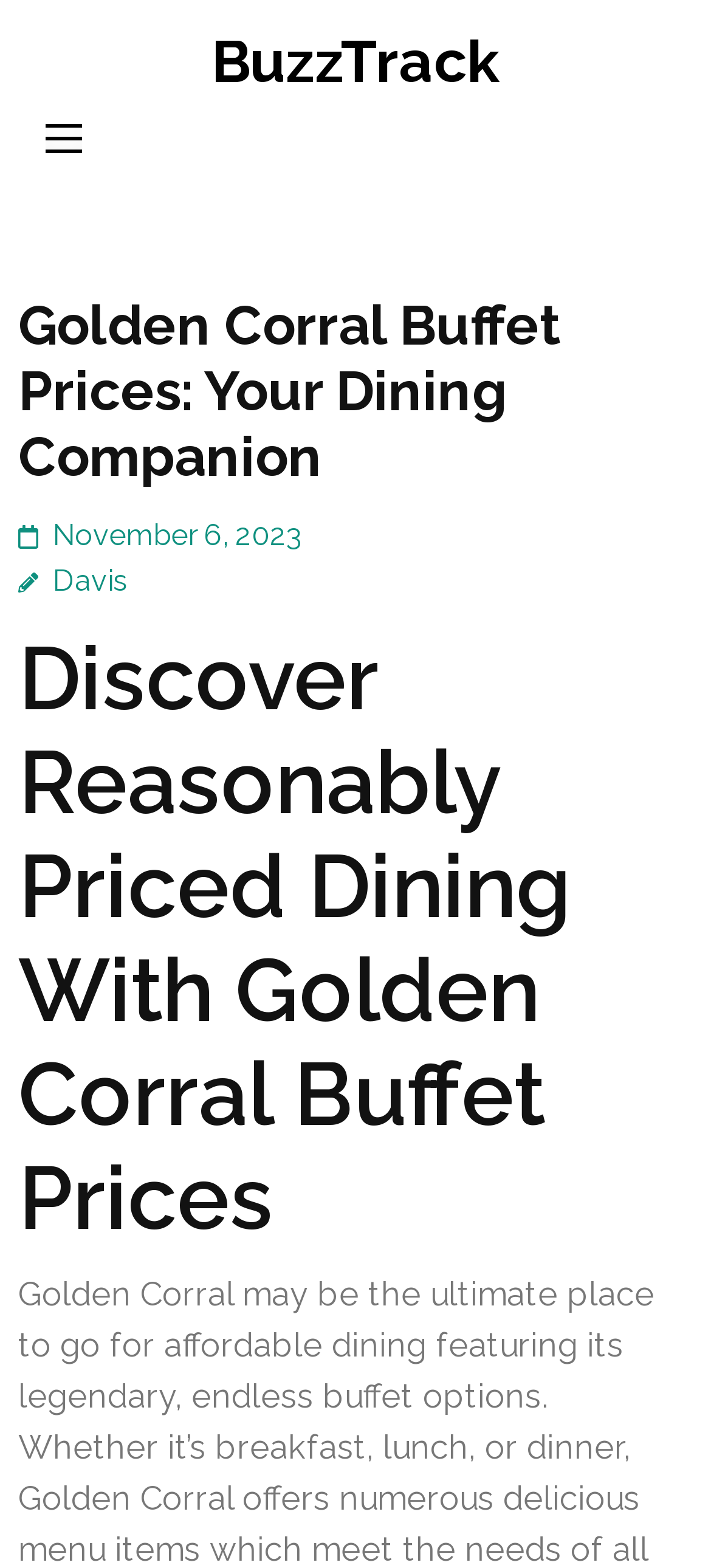Reply to the question below using a single word or brief phrase:
What is the name of the buffet restaurant?

Golden Corral